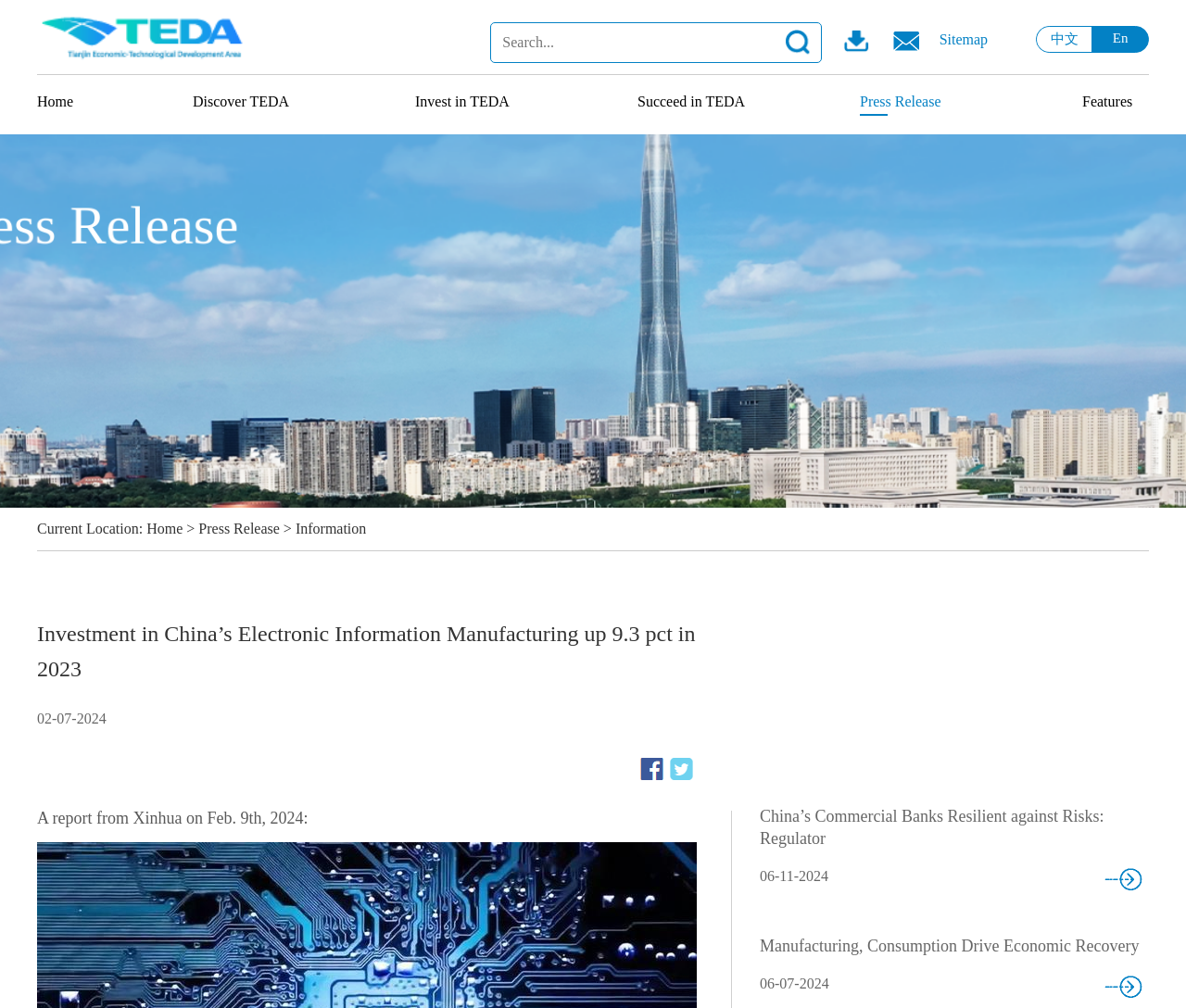Using the description: "中文", determine the UI element's bounding box coordinates. Ensure the coordinates are in the format of four float numbers between 0 and 1, i.e., [left, top, right, bottom].

[0.886, 0.031, 0.909, 0.046]